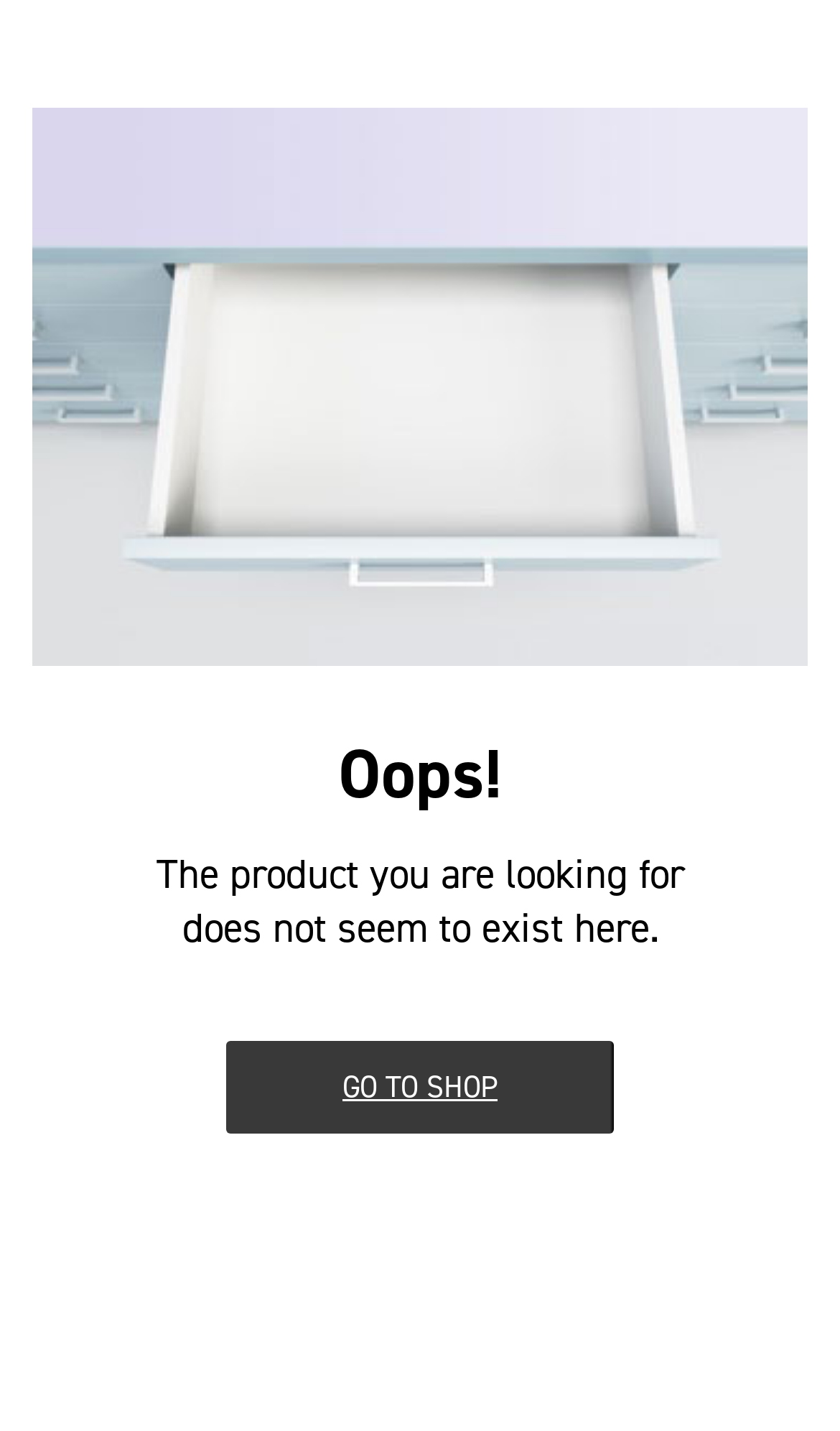Identify the bounding box coordinates for the UI element described by the following text: "GO TO SHOP". Provide the coordinates as four float numbers between 0 and 1, in the format [left, top, right, bottom].

[0.269, 0.727, 0.731, 0.792]